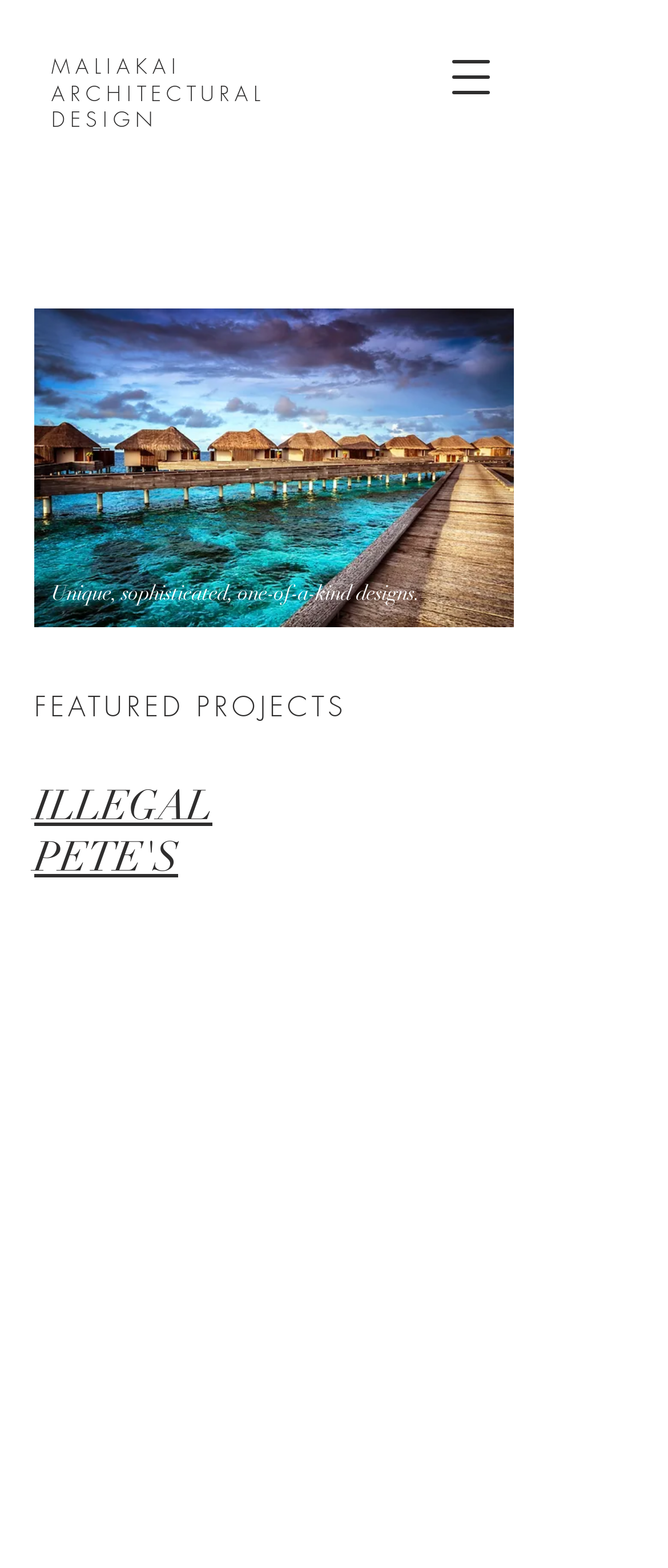Given the element description "ILLEGAL PETE'S", identify the bounding box of the corresponding UI element.

[0.051, 0.497, 0.318, 0.563]